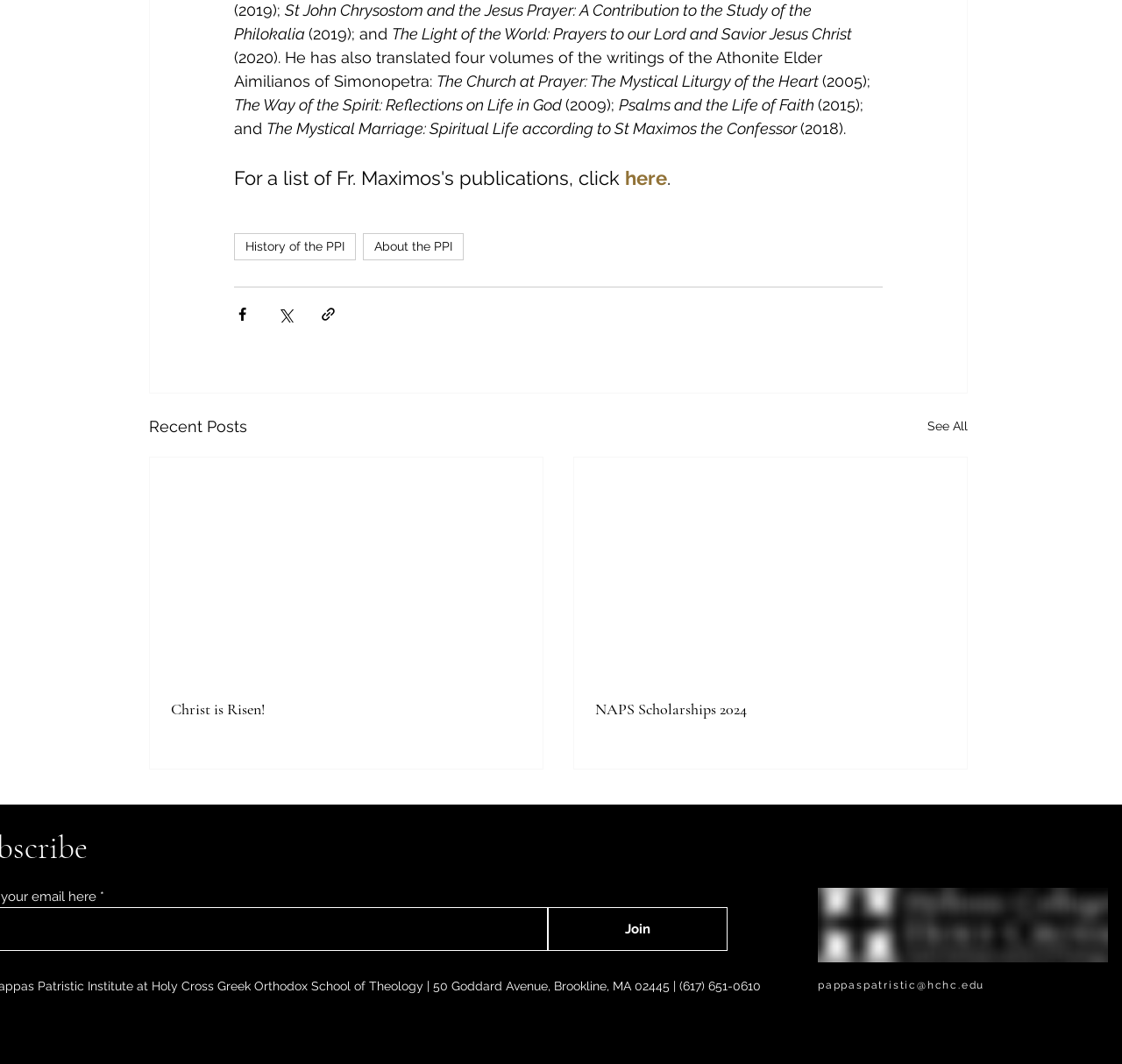What is the title of the first book mentioned on this webpage?
Please answer using one word or phrase, based on the screenshot.

St John Chrysostom and the Jesus Prayer